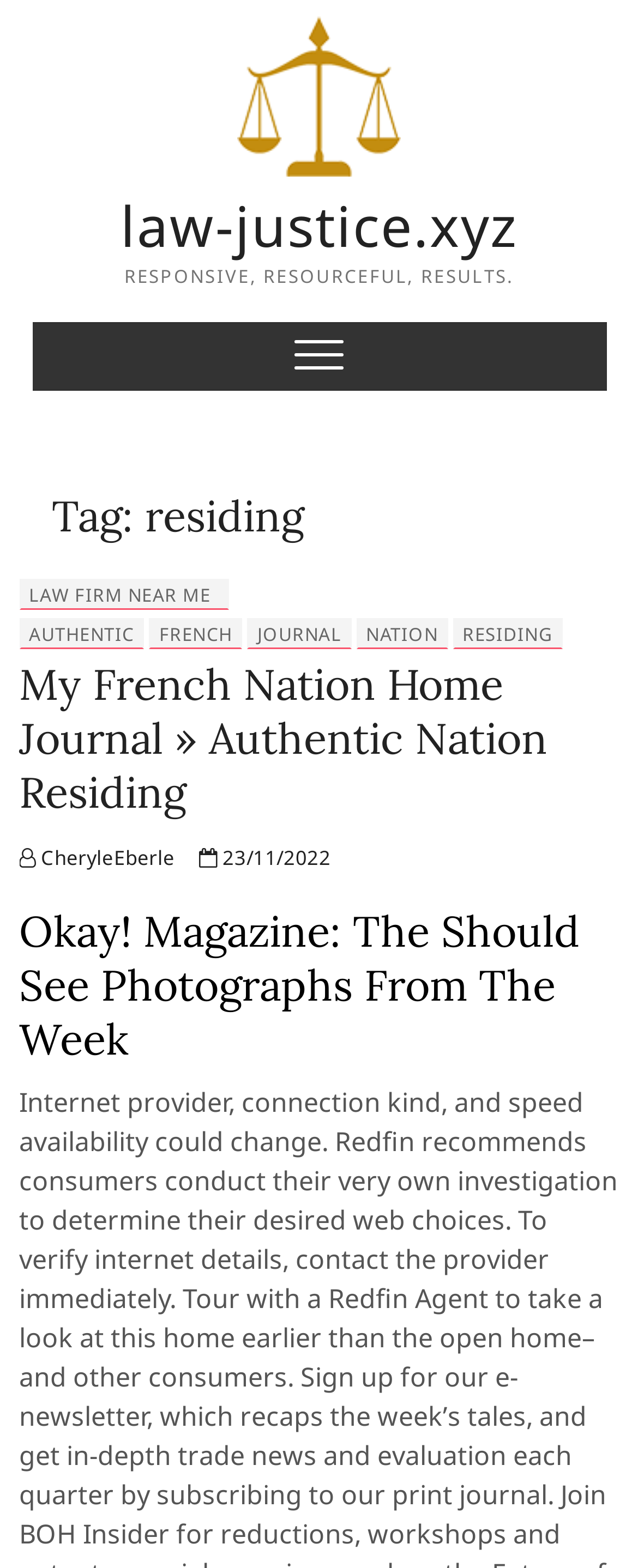Determine the bounding box coordinates for the clickable element required to fulfill the instruction: "visit CheryleEberle's profile". Provide the coordinates as four float numbers between 0 and 1, i.e., [left, top, right, bottom].

[0.03, 0.538, 0.274, 0.555]